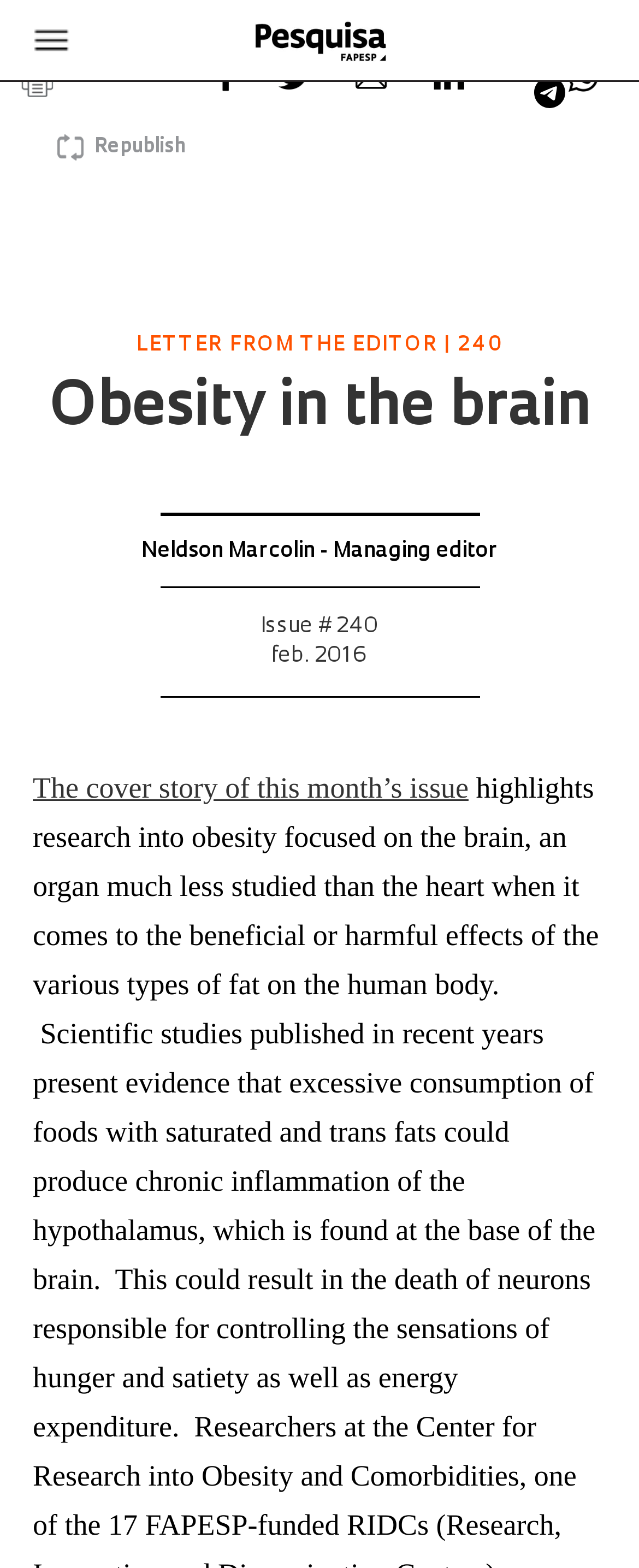How many separators are there on the page?
Answer the question in a detailed and comprehensive manner.

I counted the number of separators by looking at the separator elements with the orientation set to horizontal, and found three of them.